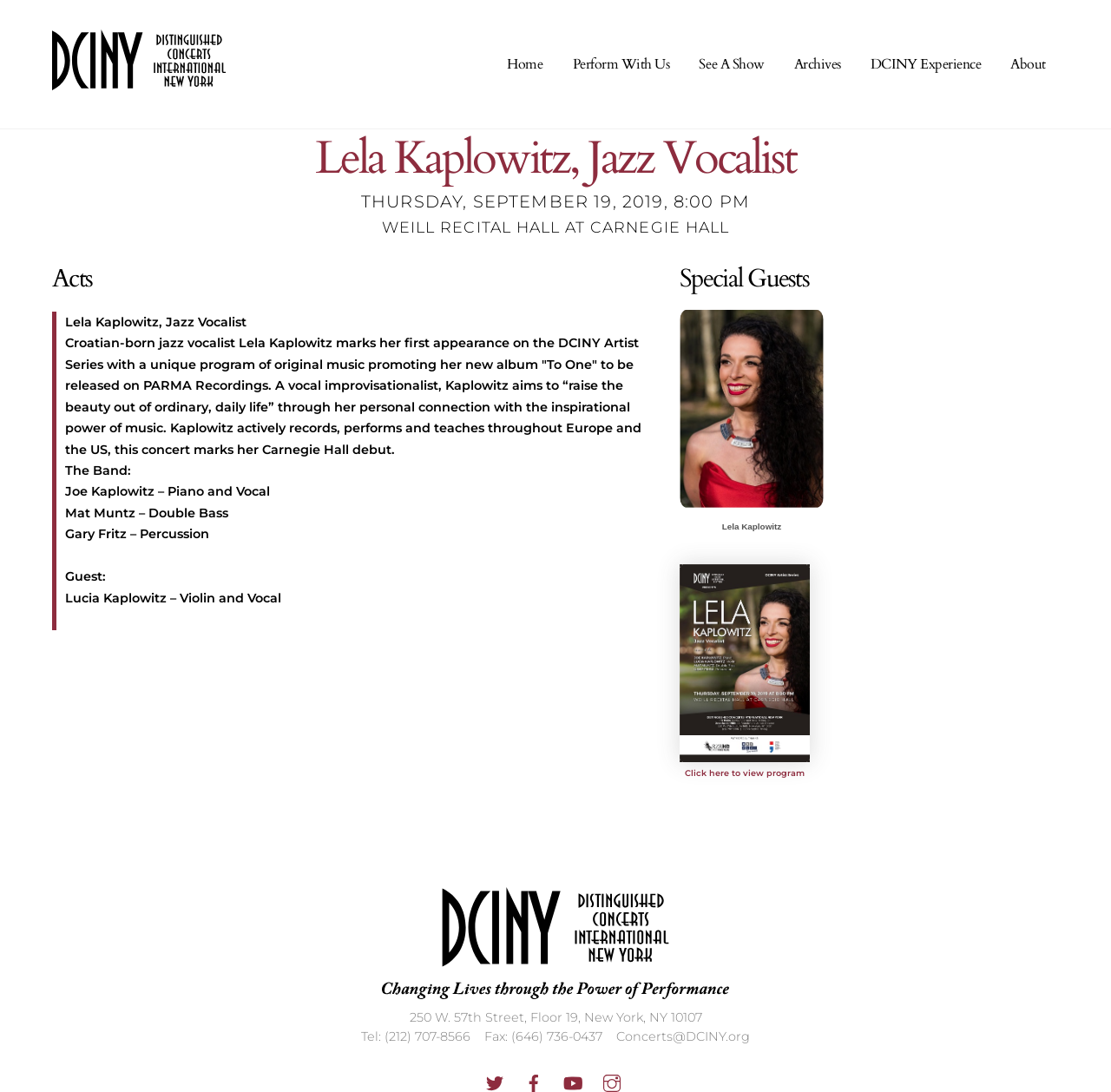Show the bounding box coordinates of the element that should be clicked to complete the task: "Click on the 'Home' link".

[0.445, 0.041, 0.5, 0.076]